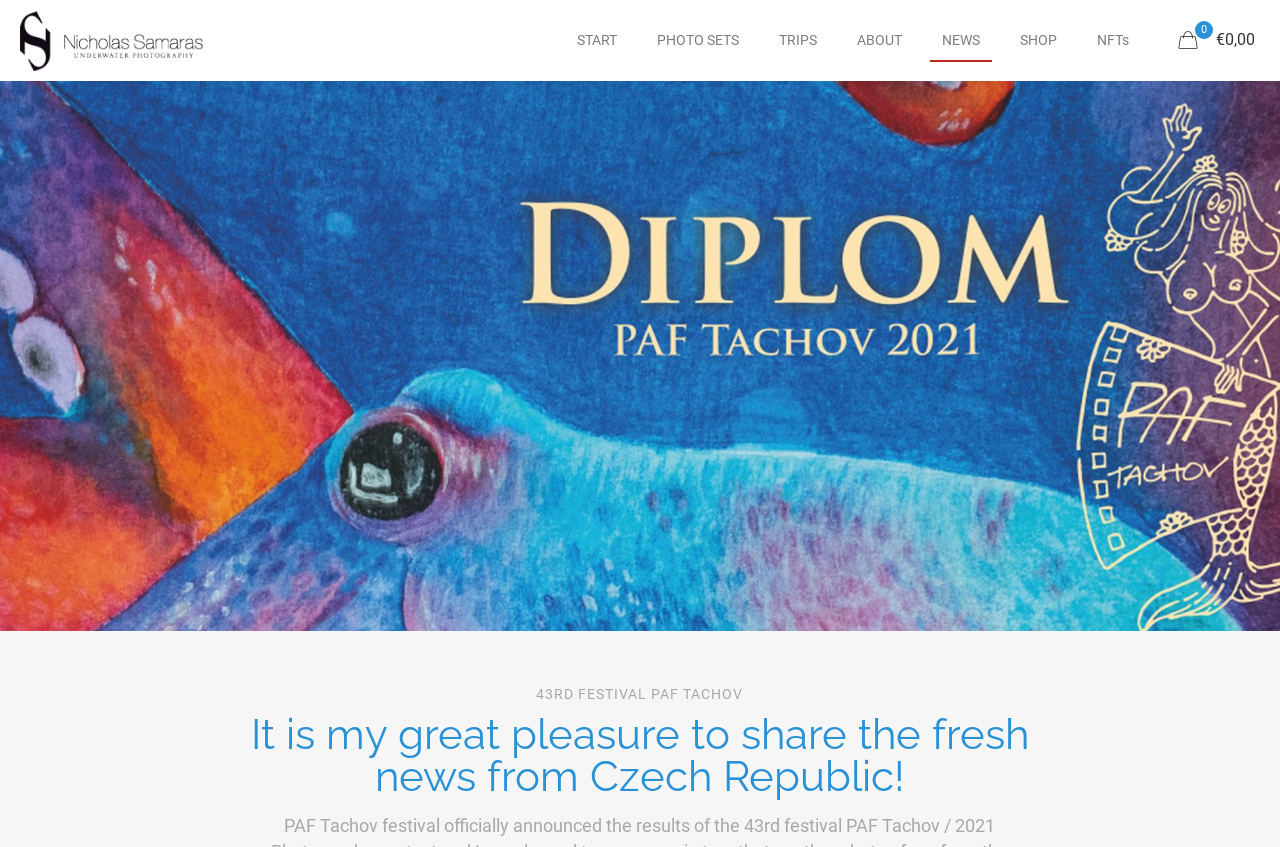Determine the bounding box for the HTML element described here: "START". The coordinates should be given as [left, top, right, bottom] with each number being a float between 0 and 1.

[0.435, 0.0, 0.498, 0.094]